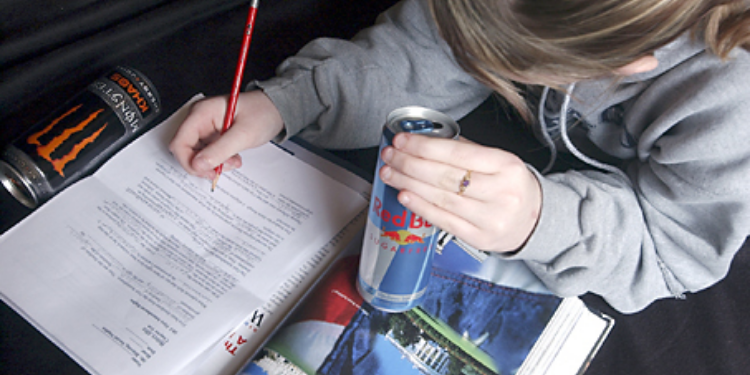Provide a short, one-word or phrase answer to the question below:
What is the person wearing?

A gray hoodie